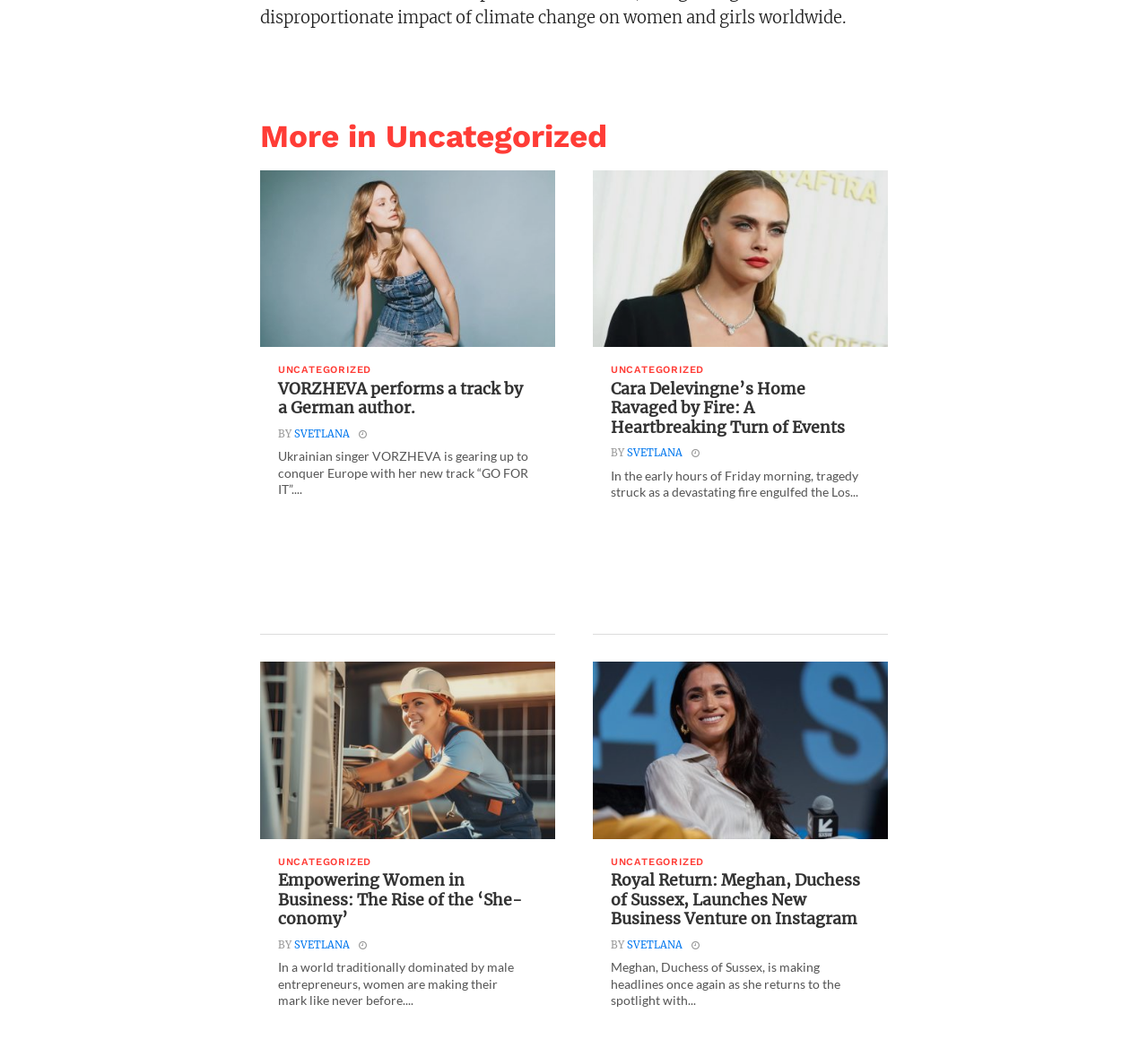Can you show the bounding box coordinates of the region to click on to complete the task described in the instruction: "Read the article about empowering women in business"?

[0.242, 0.831, 0.46, 0.887]